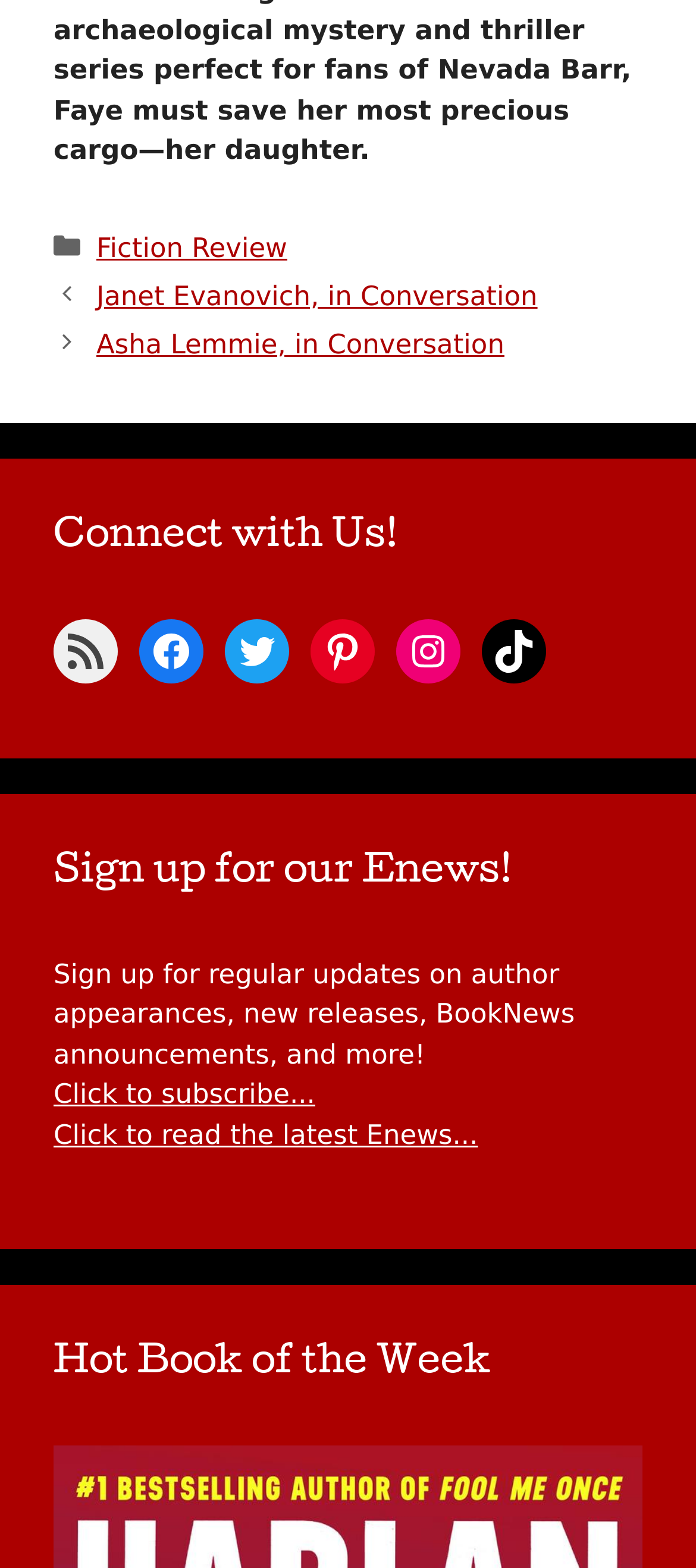Identify the coordinates of the bounding box for the element described below: "Pinterest". Return the coordinates as four float numbers between 0 and 1: [left, top, right, bottom].

[0.446, 0.394, 0.538, 0.435]